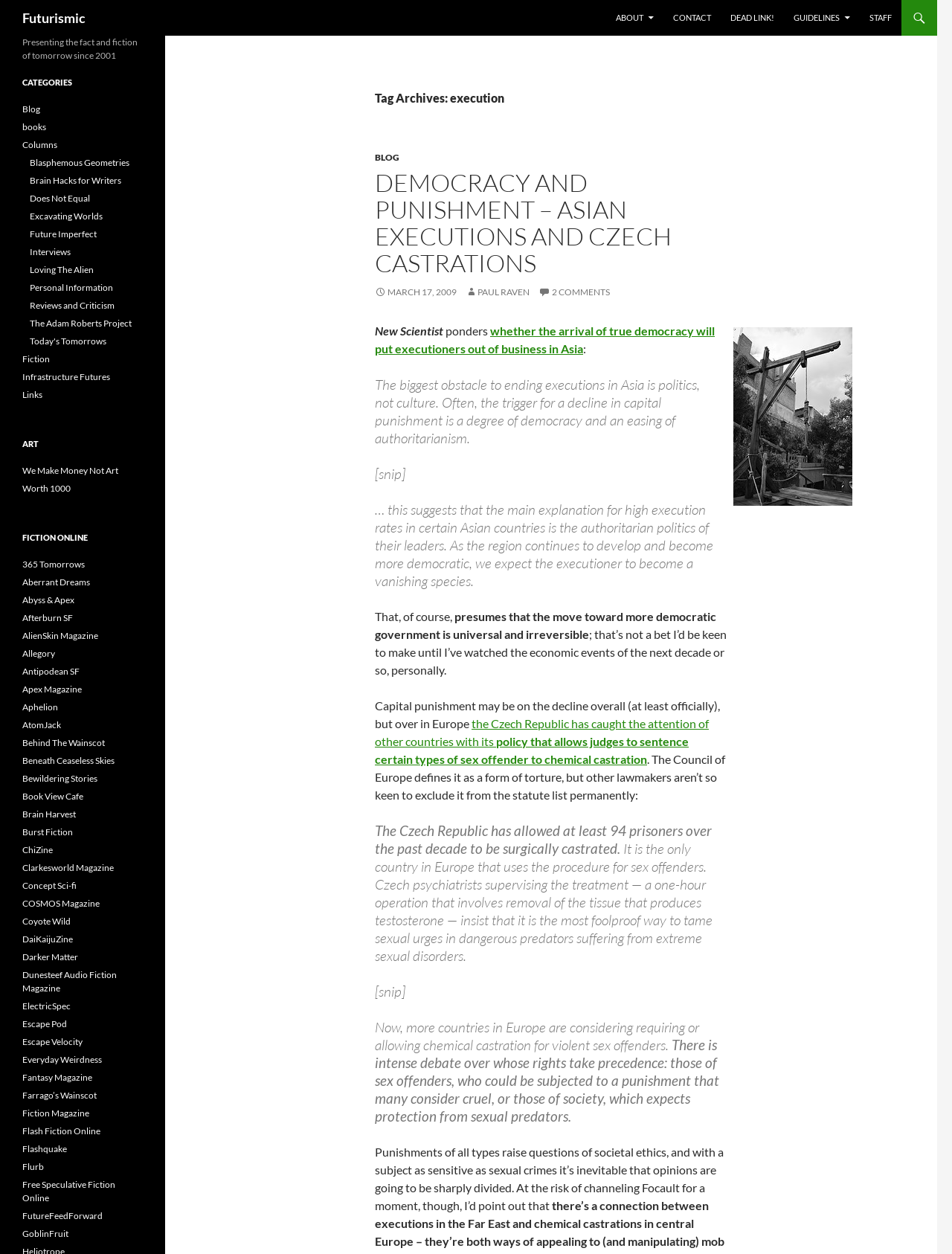Provide the bounding box coordinates, formatted as (top-left x, top-left y, bottom-right x, bottom-right y), with all values being floating point numbers between 0 and 1. Identify the bounding box of the UI element that matches the description: Darker Matter

[0.023, 0.759, 0.082, 0.767]